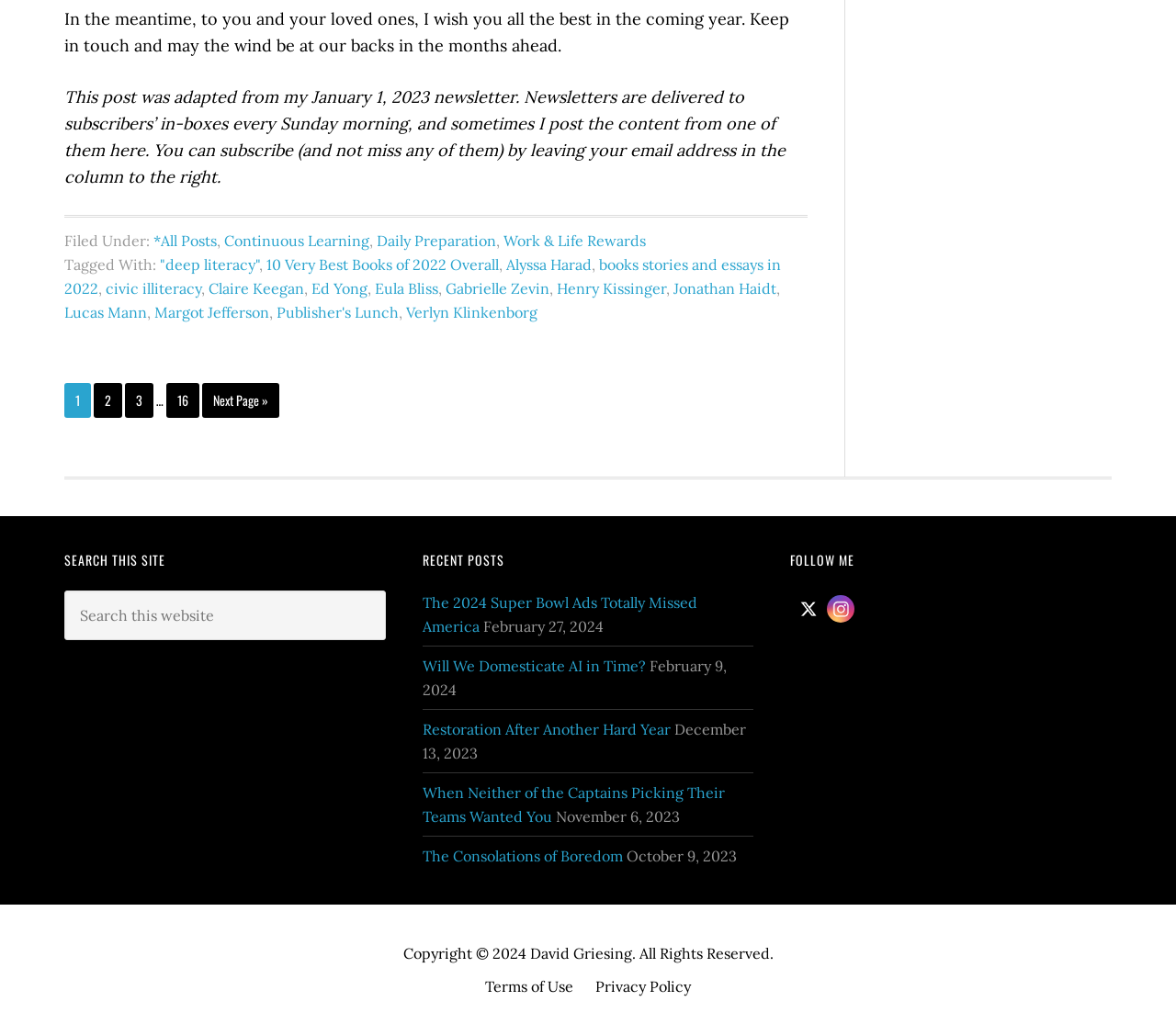Can you give a detailed response to the following question using the information from the image? What social media platform is linked in the 'FOLLOW ME' section?

The 'FOLLOW ME' section contains a link to the author's Twitter profile, denoted by the Twitter logo and the text '@worklifereward'. This suggests that the author can be followed on Twitter.